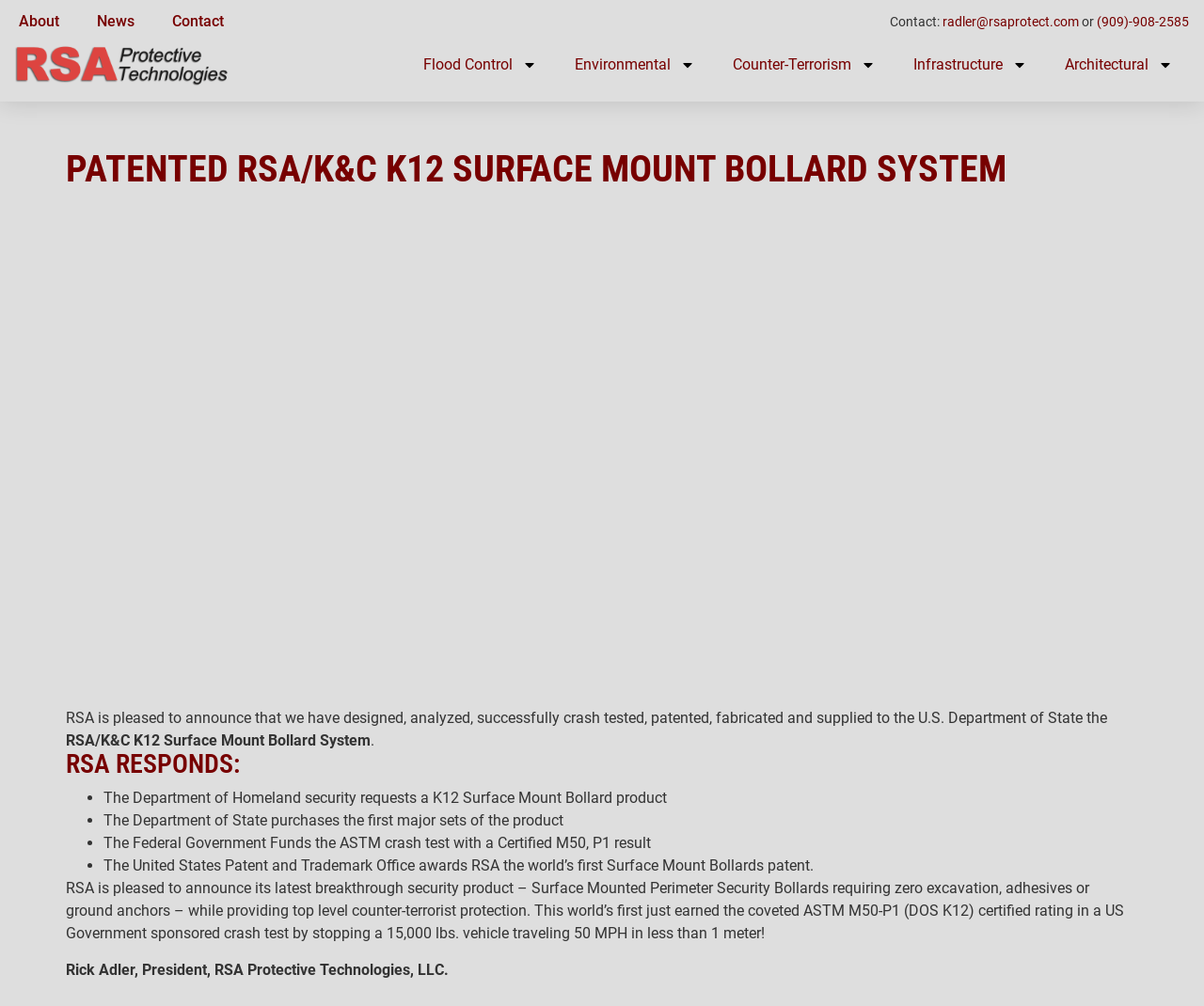Locate the UI element described by About in the provided webpage screenshot. Return the bounding box coordinates in the format (top-left x, top-left y, bottom-right x, bottom-right y), ensuring all values are between 0 and 1.

[0.0, 0.0, 0.065, 0.043]